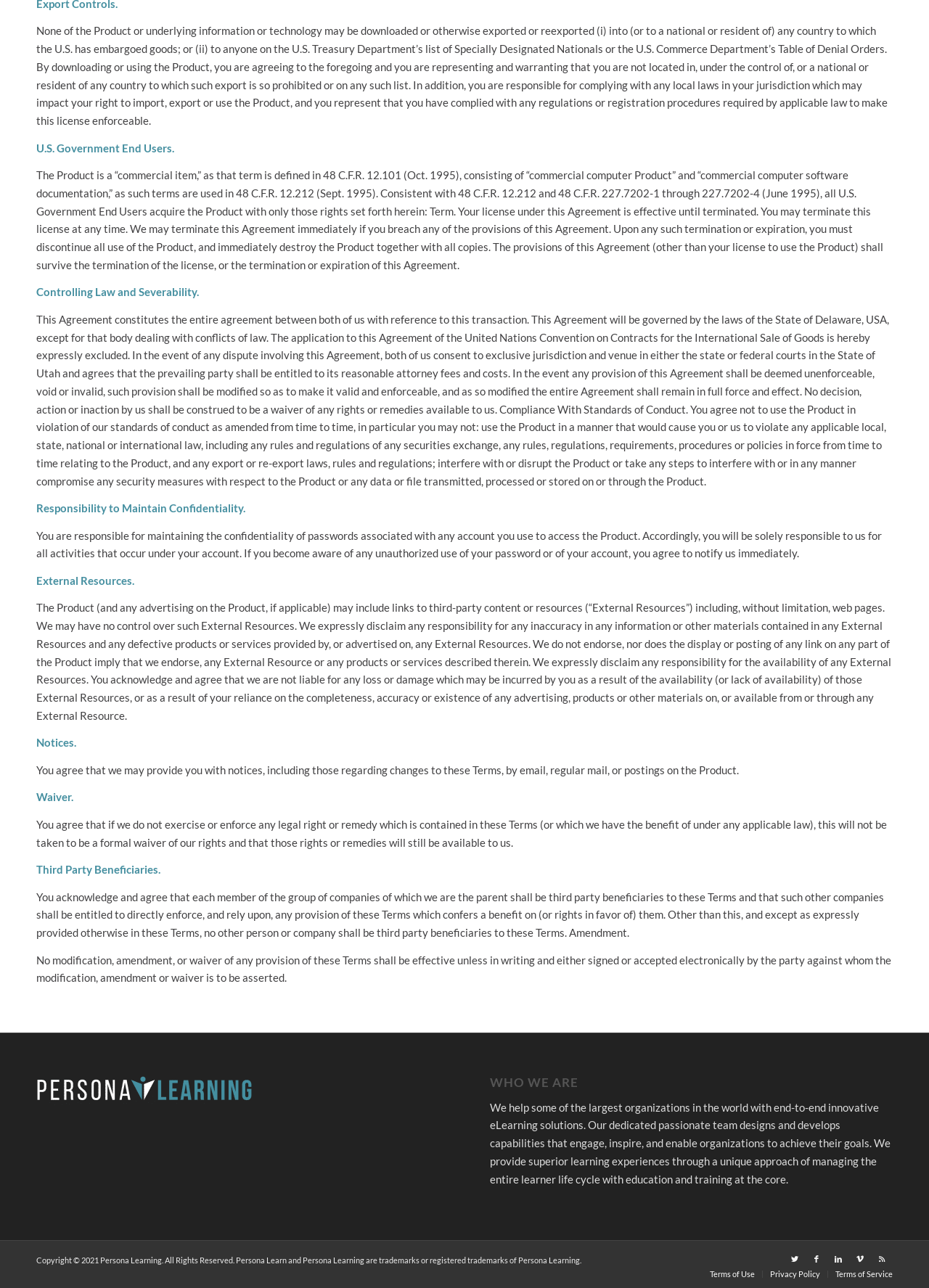What is the responsibility of the user for maintaining confidentiality?
Observe the image and answer the question with a one-word or short phrase response.

Maintaining password confidentiality